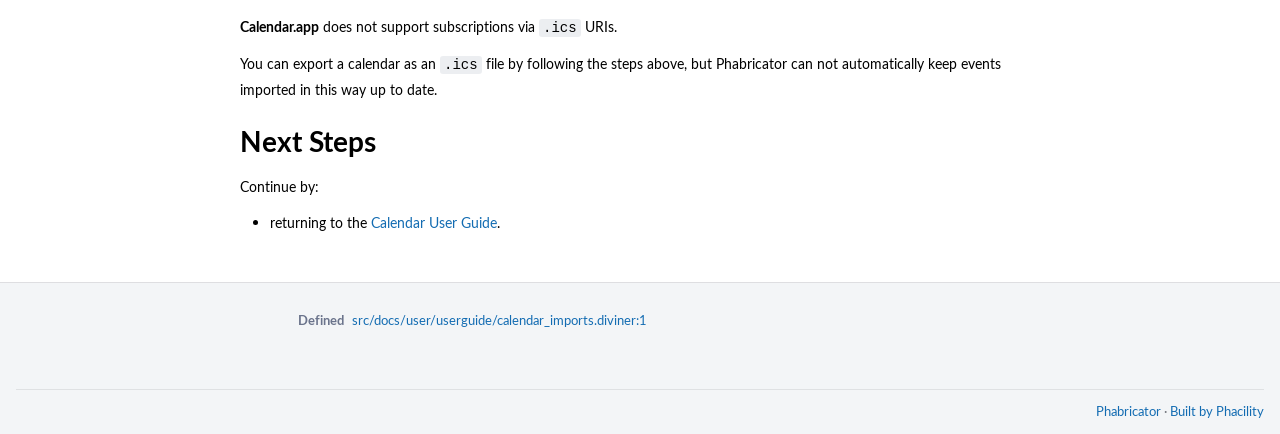Answer briefly with one word or phrase:
What is the name of the platform?

Phabricator